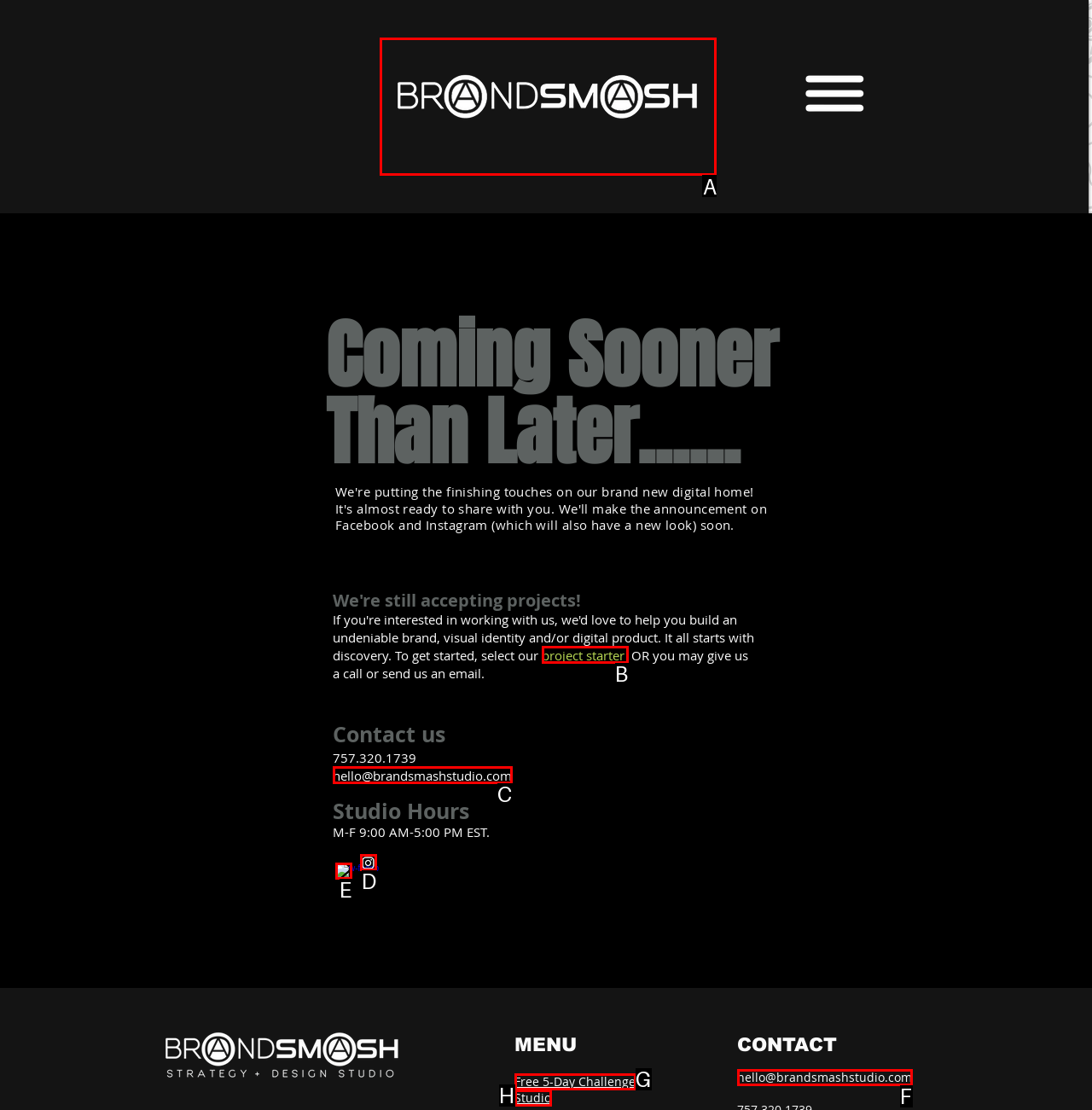Point out which UI element to click to complete this task: Click the BrandSmash logo
Answer with the letter corresponding to the right option from the available choices.

A